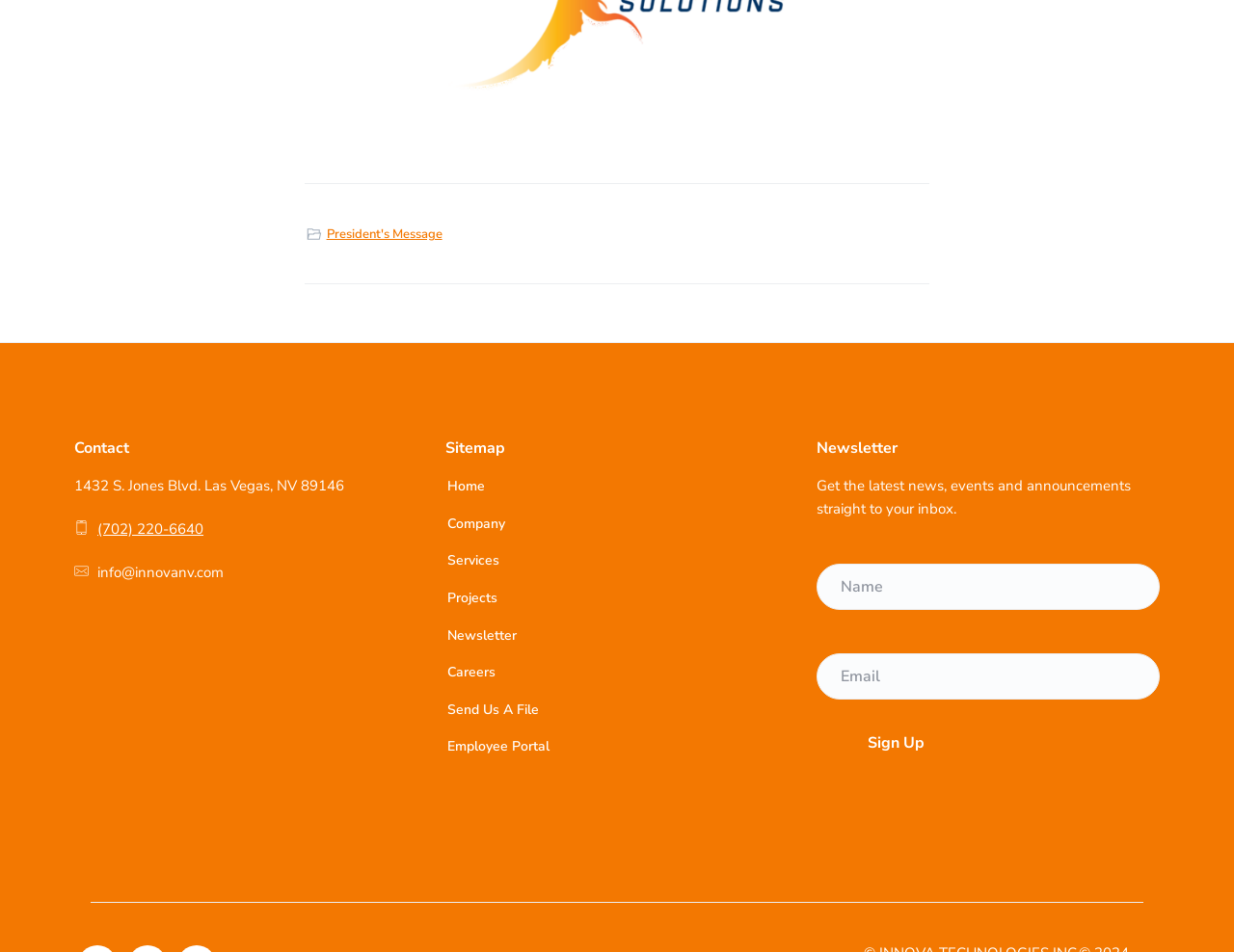Please analyze the image and provide a thorough answer to the question:
What is the address of the company?

I found the address by looking at the static text element with the bounding box coordinates [0.06, 0.5, 0.279, 0.52] which contains the address information.